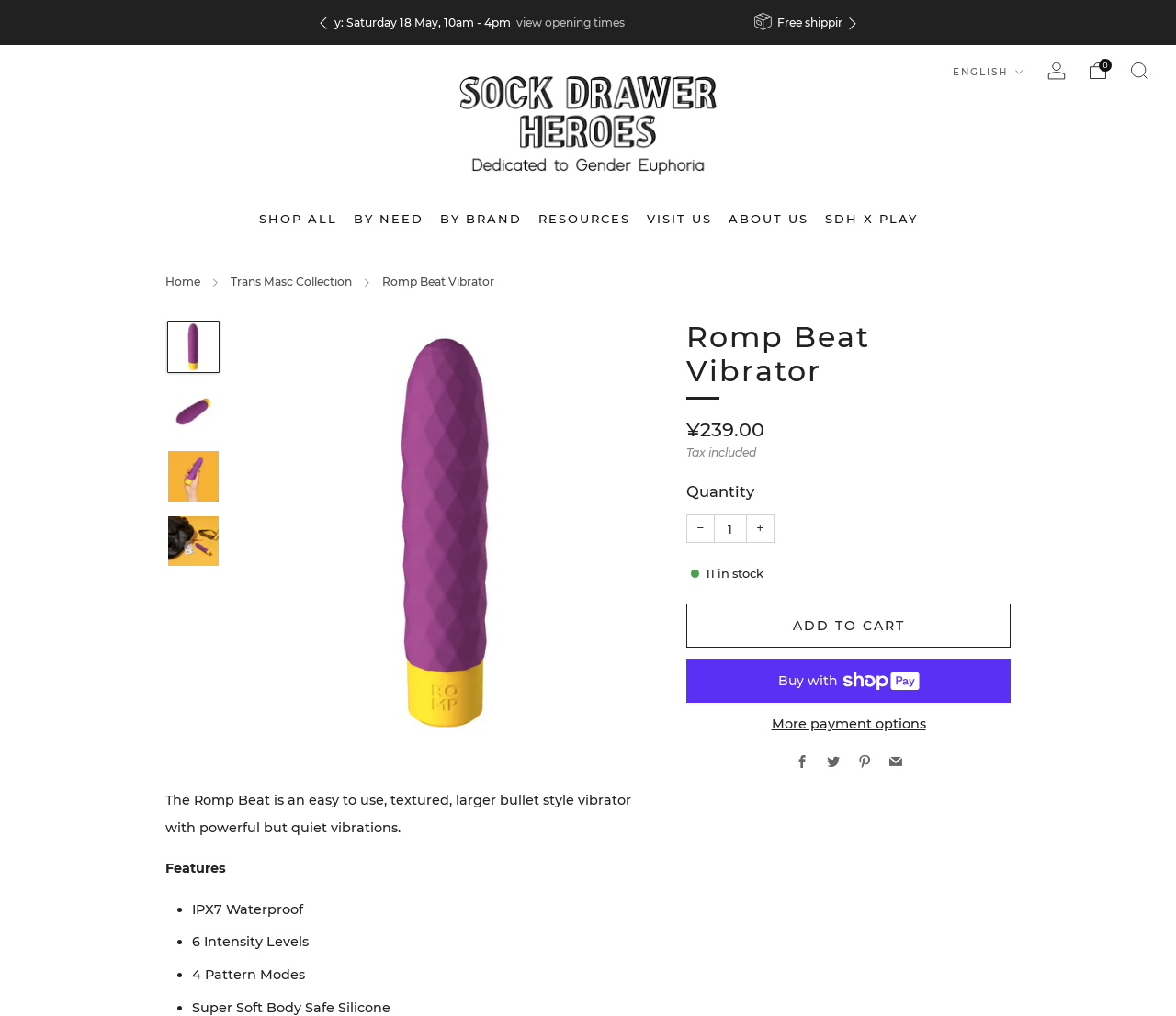Locate the bounding box of the UI element with the following description: "Home".

[0.141, 0.27, 0.17, 0.284]